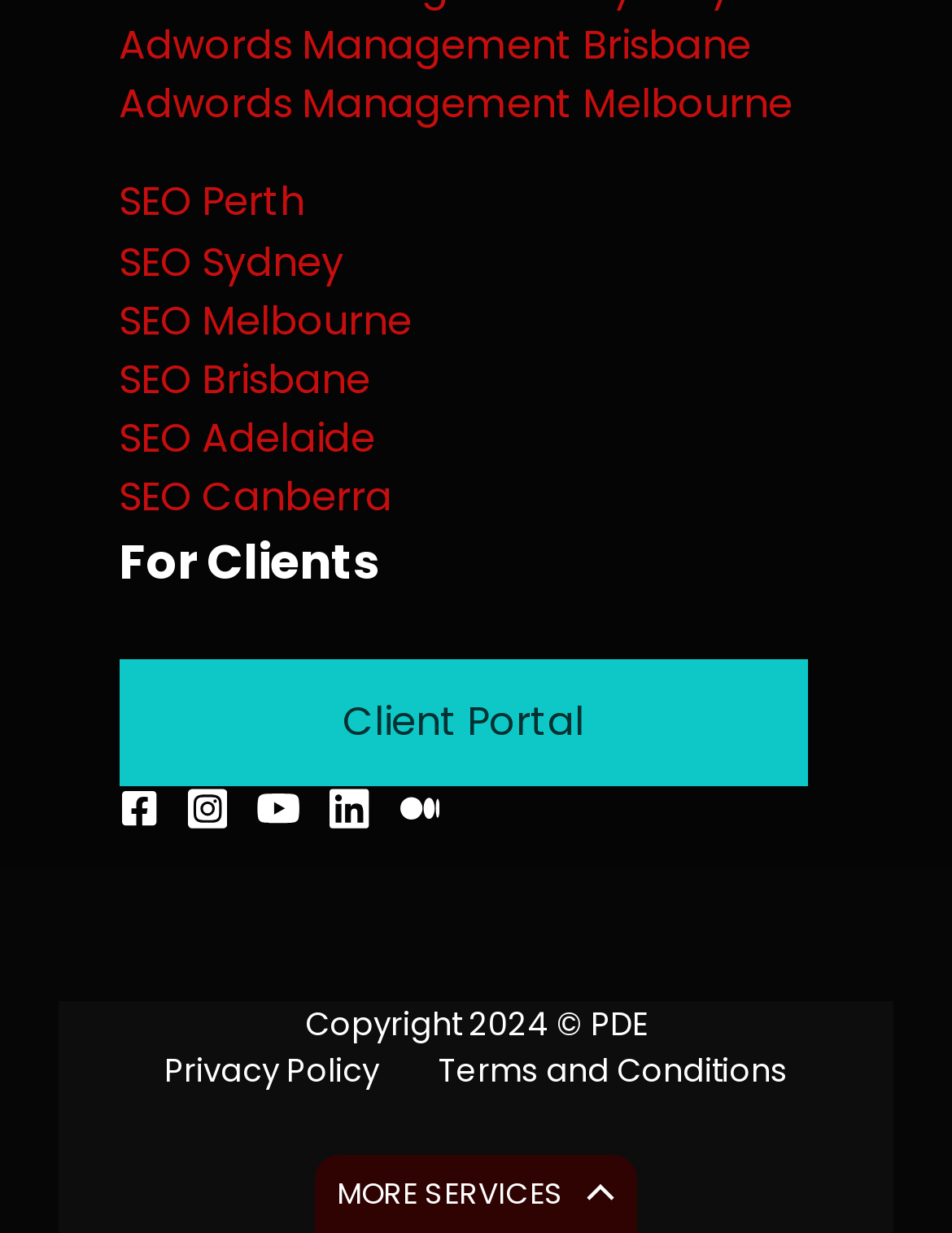Please respond in a single word or phrase: 
How many social media links are in the 'Footer' section?

5